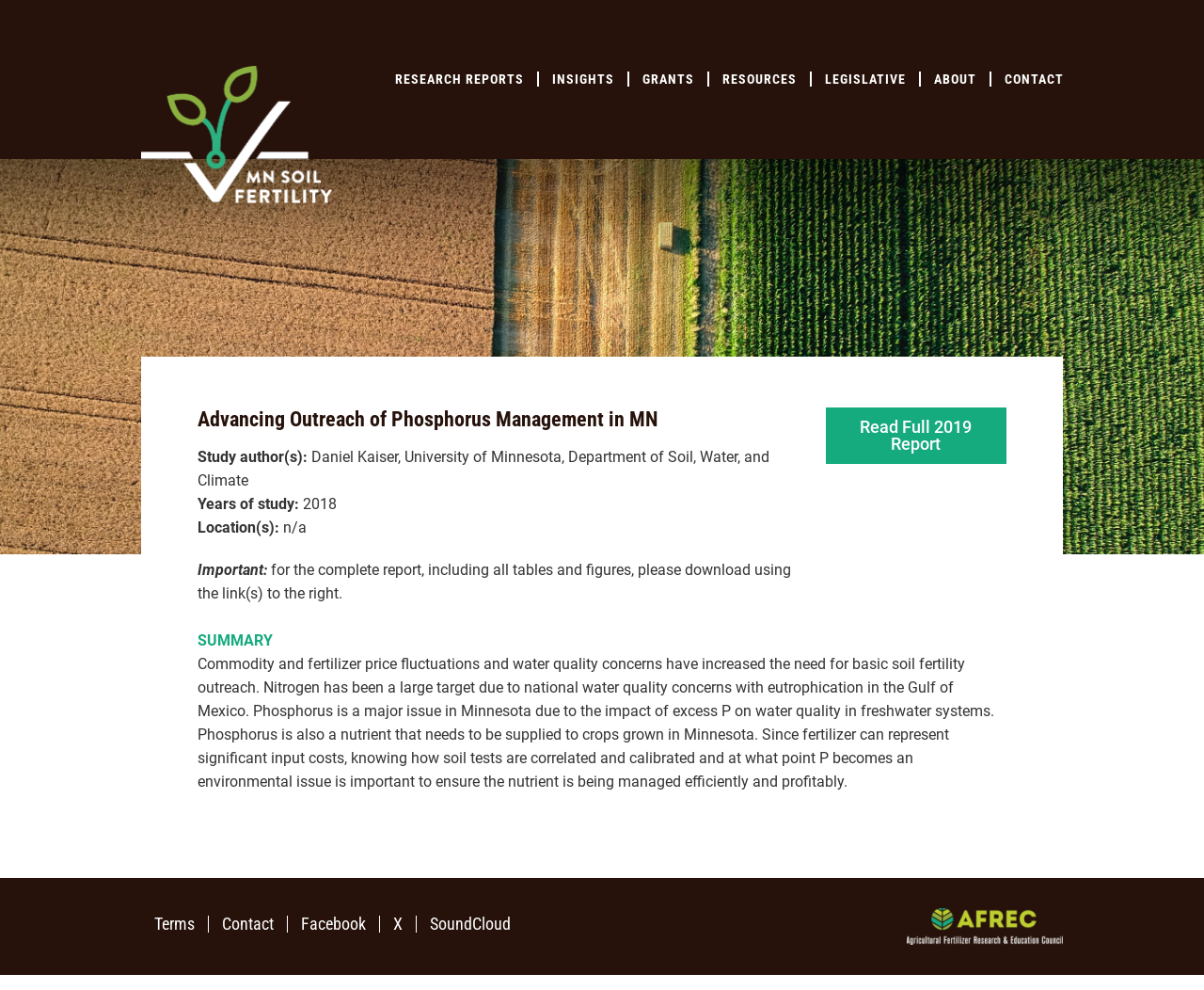Specify the bounding box coordinates of the element's region that should be clicked to achieve the following instruction: "Click the 'About' link". The bounding box coordinates consist of four float numbers between 0 and 1, in the format [left, top, right, bottom].

None